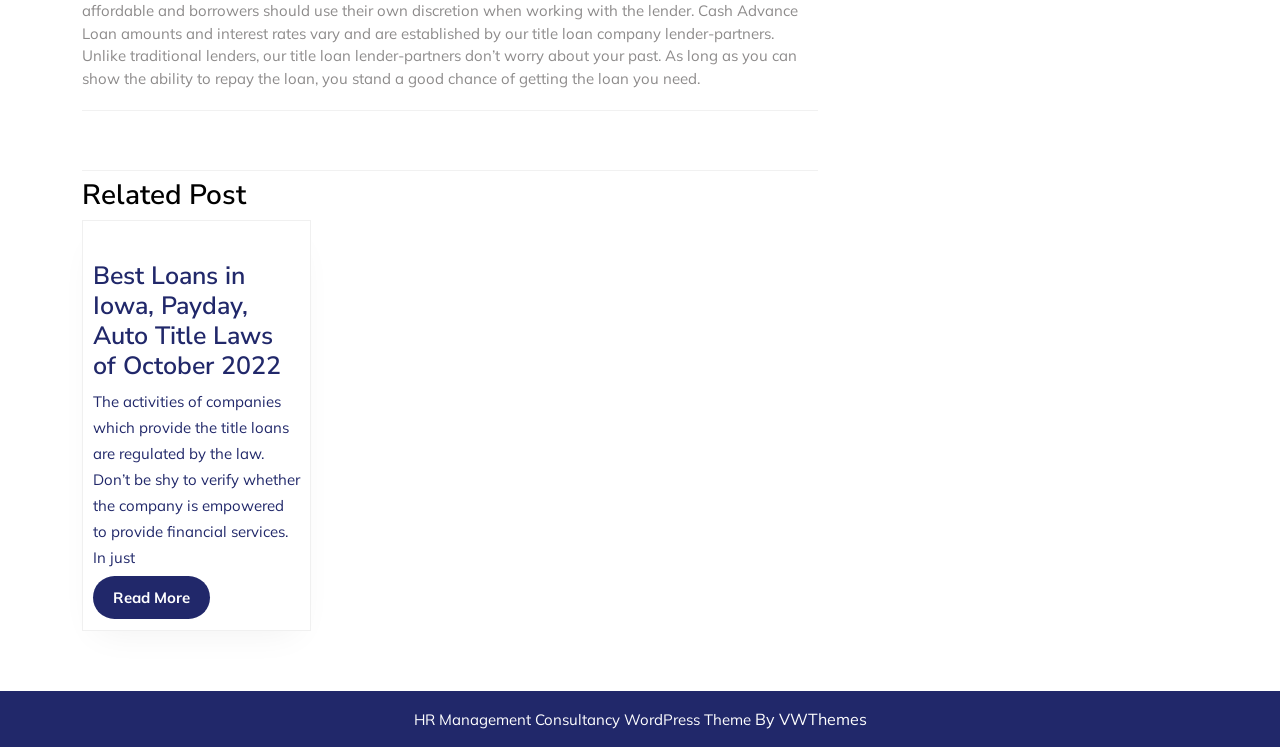Answer succinctly with a single word or phrase:
What is the author of the theme?

VWThemes